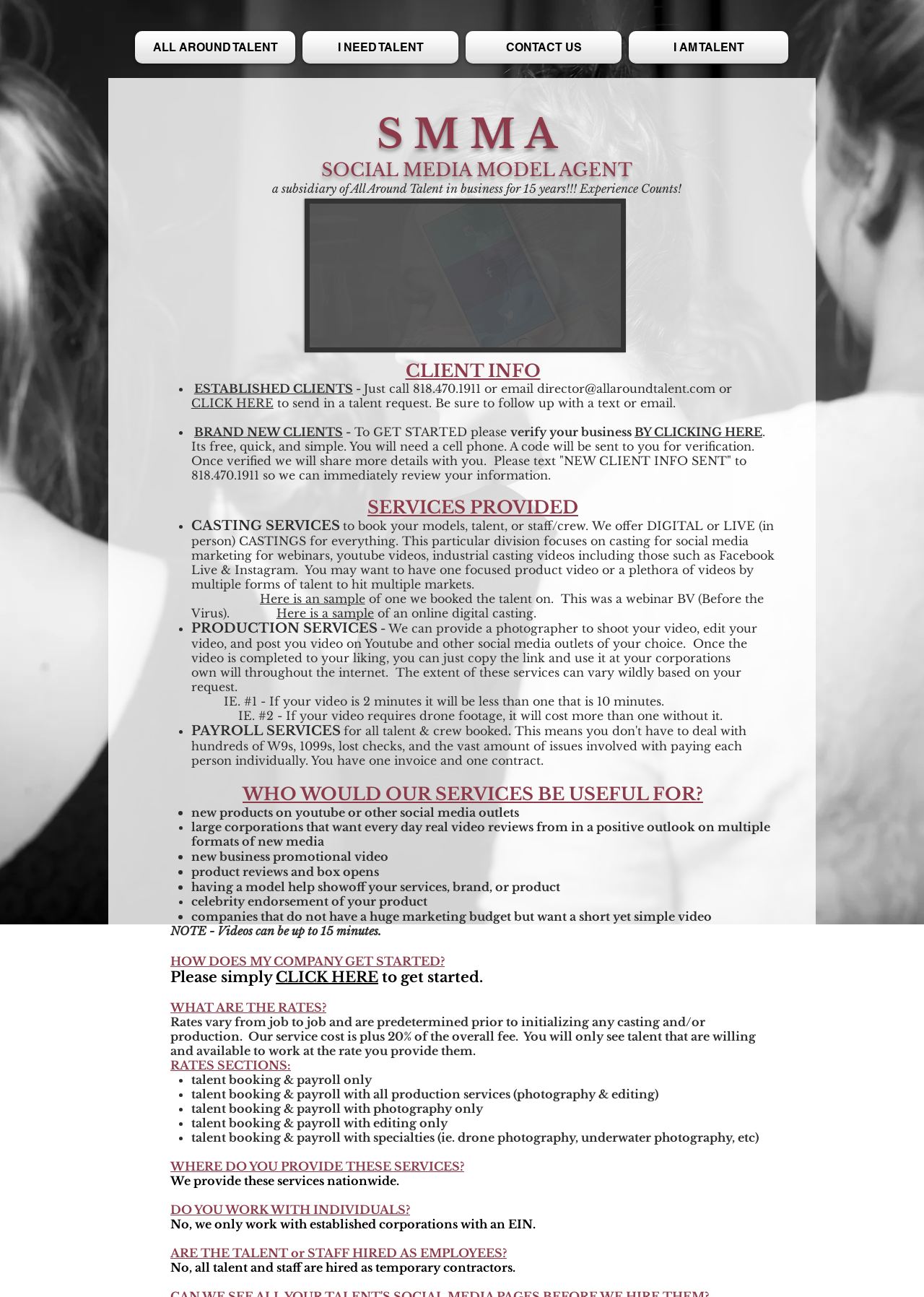Determine the bounding box coordinates for the clickable element to execute this instruction: "Click on 'ALL AROUND TALENT'". Provide the coordinates as four float numbers between 0 and 1, i.e., [left, top, right, bottom].

[0.146, 0.024, 0.323, 0.049]